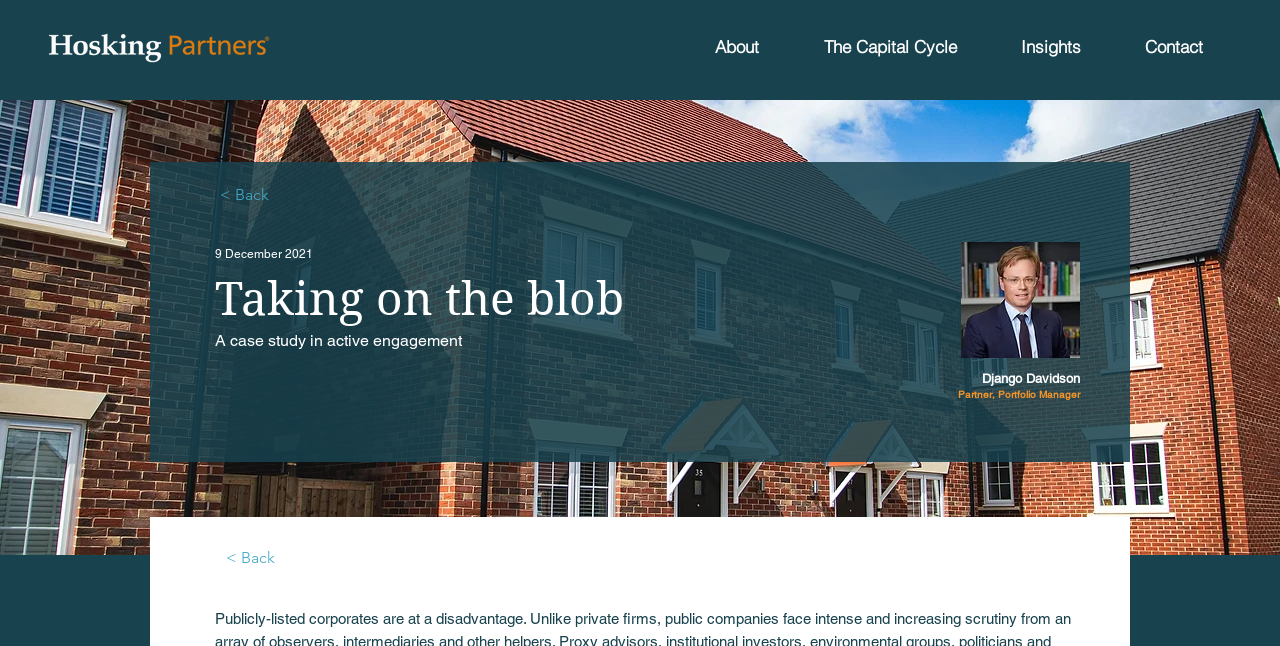How many navigation links are available in the top navigation bar?
Using the image, provide a concise answer in one word or a short phrase.

4